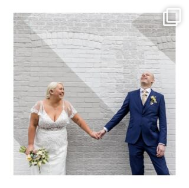Where is the wedding taking place?
Provide a detailed and extensive answer to the question.

The caption states that the wedding is set in a 'picturesque Norfolk location', which implies that the wedding is taking place in Norfolk.